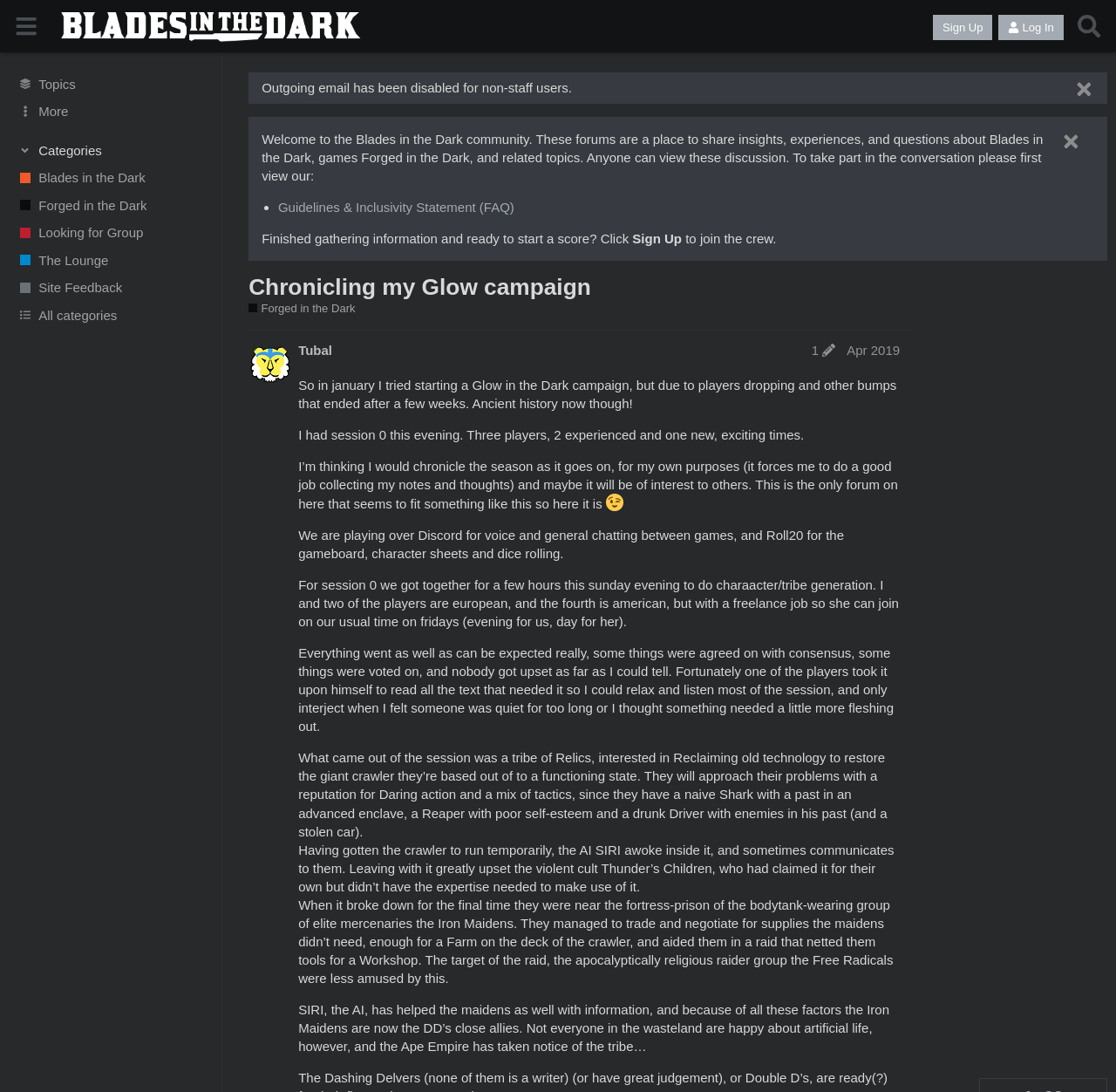What platform is used for voice and general chatting between games?
Answer the question with as much detail as possible.

I found the answer by reading the text on the webpage, which mentions that the author and players use Discord for voice and general chatting between games.